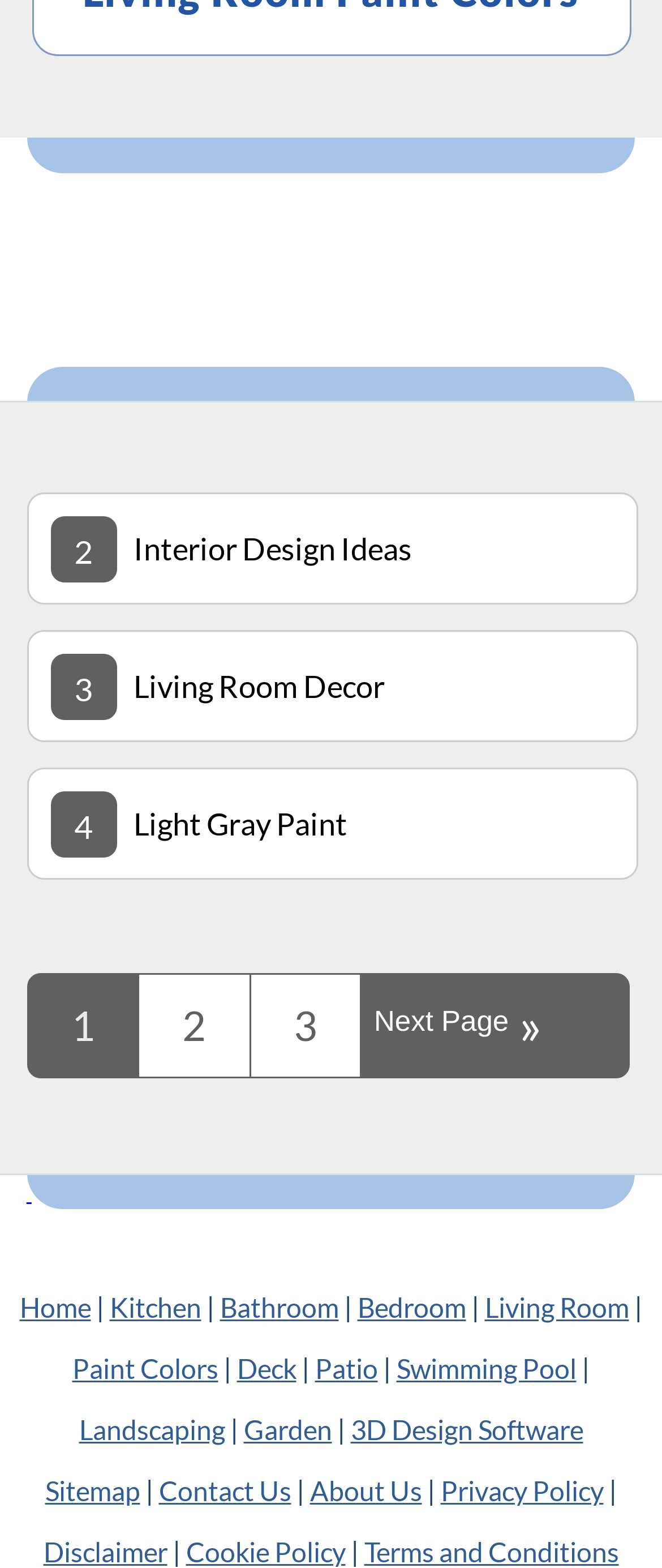Identify the bounding box coordinates for the UI element described as: "2".

None